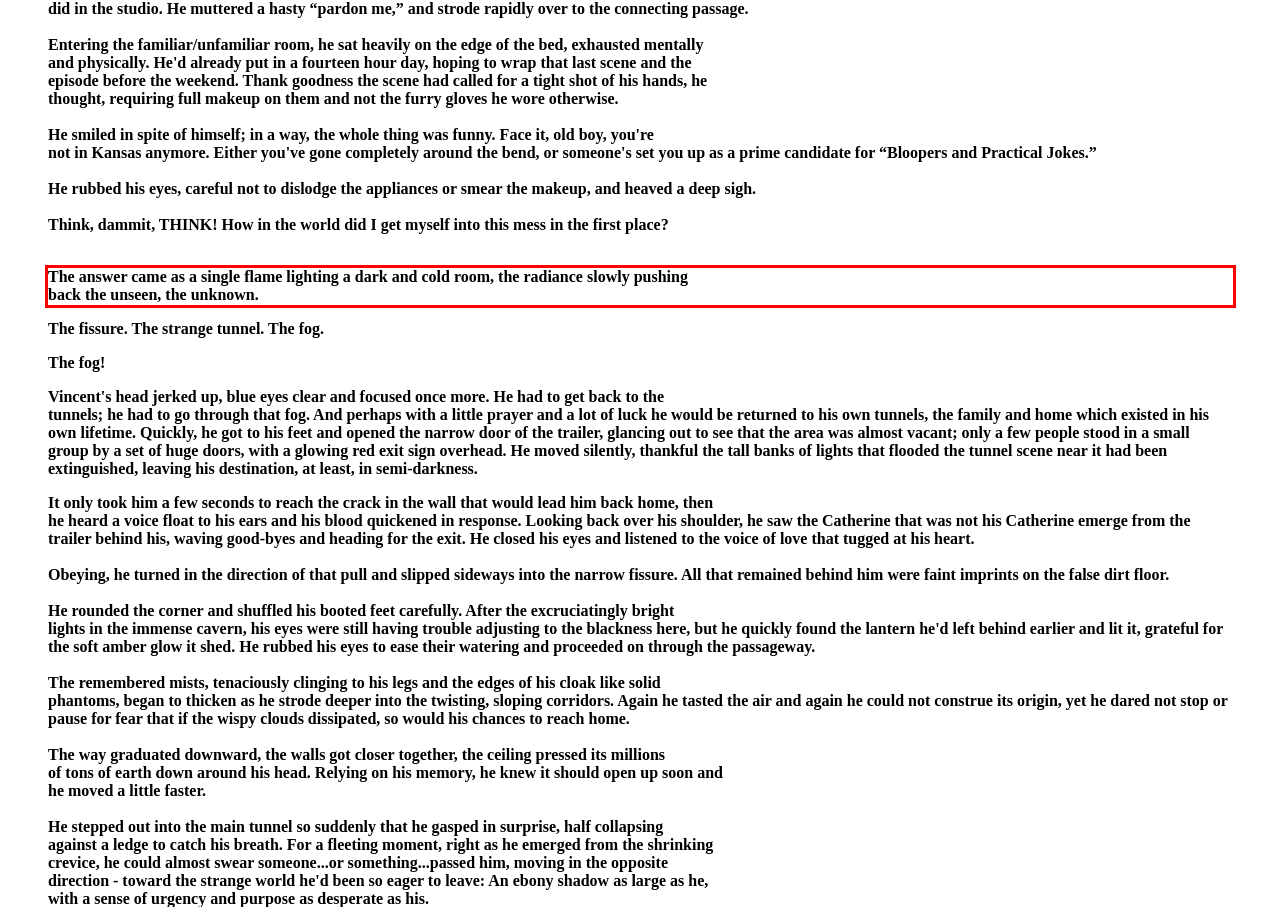Analyze the screenshot of a webpage where a red rectangle is bounding a UI element. Extract and generate the text content within this red bounding box.

The answer came as a single flame lighting a dark and cold room, the radiance slowly pushing back the unseen, the unknown.